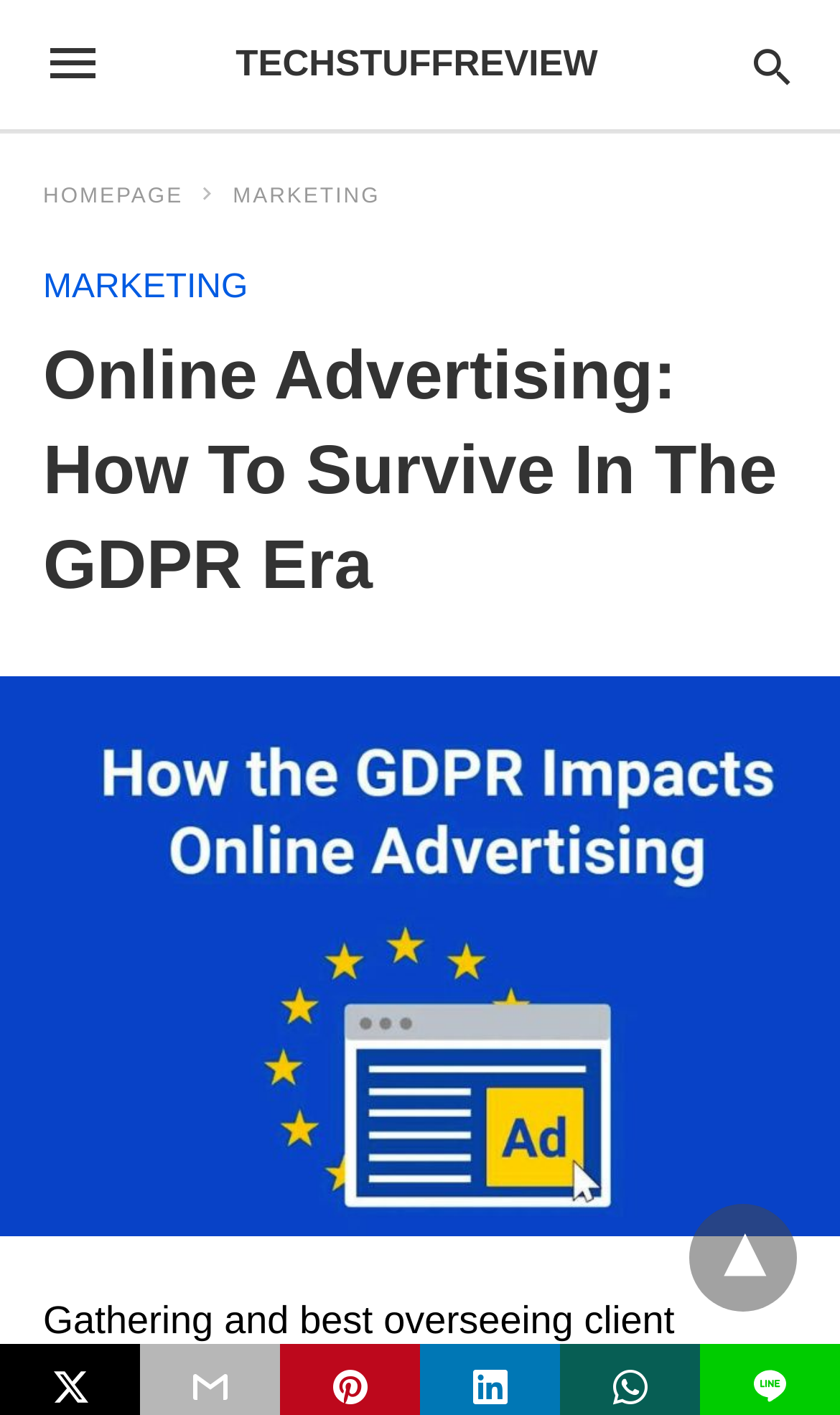Articulate a complete and detailed caption of the webpage elements.

The webpage is about online advertising in the era of the General Data Protection Regulation (GDPR). At the top-right corner, there is a search bar with a label "Type your query". Below the search bar, there are three navigation links: "HOMEPAGE" with an icon, "MARKETING", and another "MARKETING" link. 

The main heading "Online Advertising: How To Survive In The GDPR Era" is located below the navigation links, taking up most of the width of the page. 

A large image related to GDPR takes up most of the page's content area, spanning from the top to the bottom. At the bottom-right corner of the page, there is a small image of a line. 

Additionally, there is a dropdown menu icon "▾" at the bottom-right corner of the page.